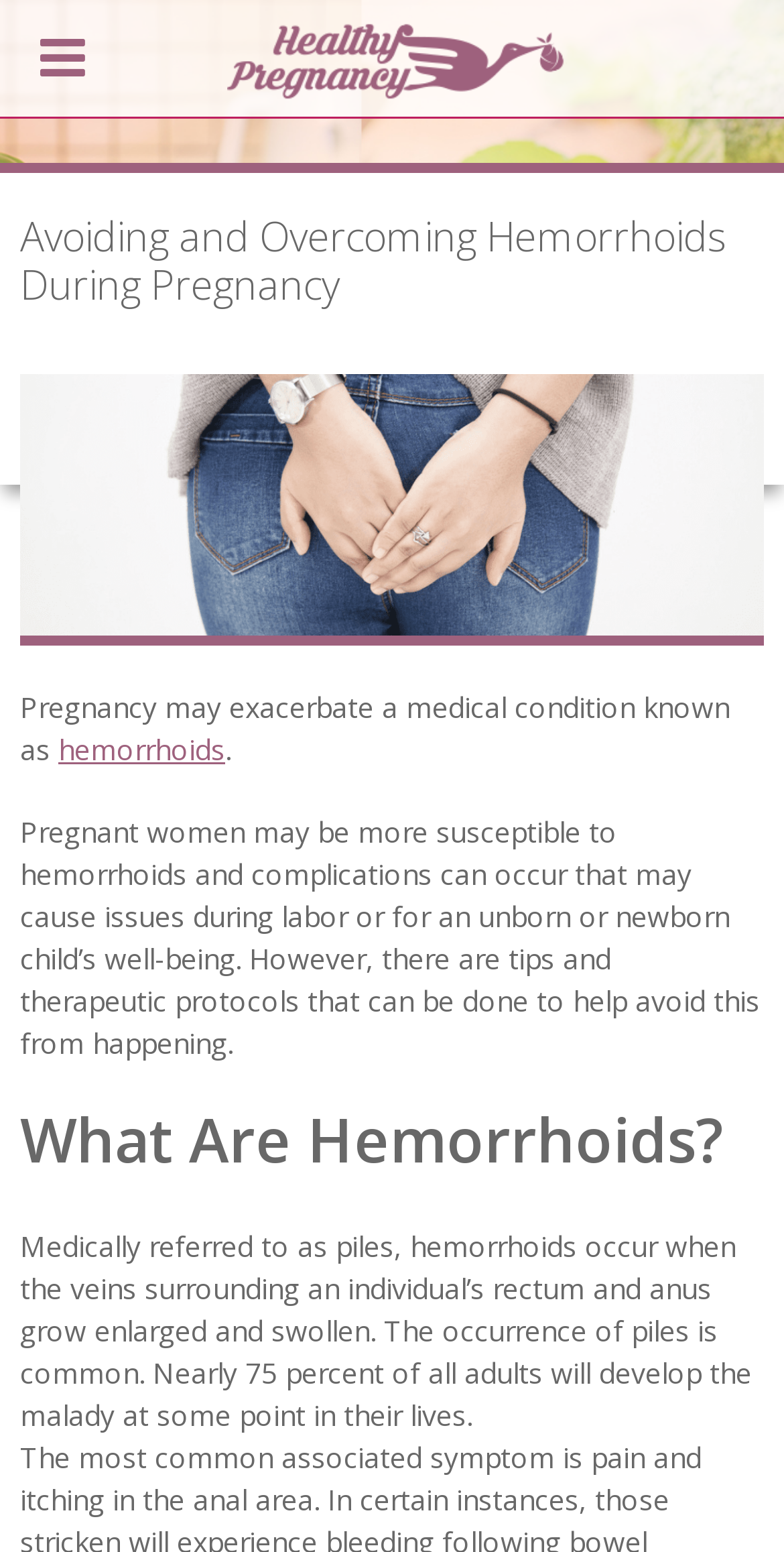What is the medical condition exacerbated by pregnancy?
Look at the image and respond with a one-word or short phrase answer.

Hemorrhoids